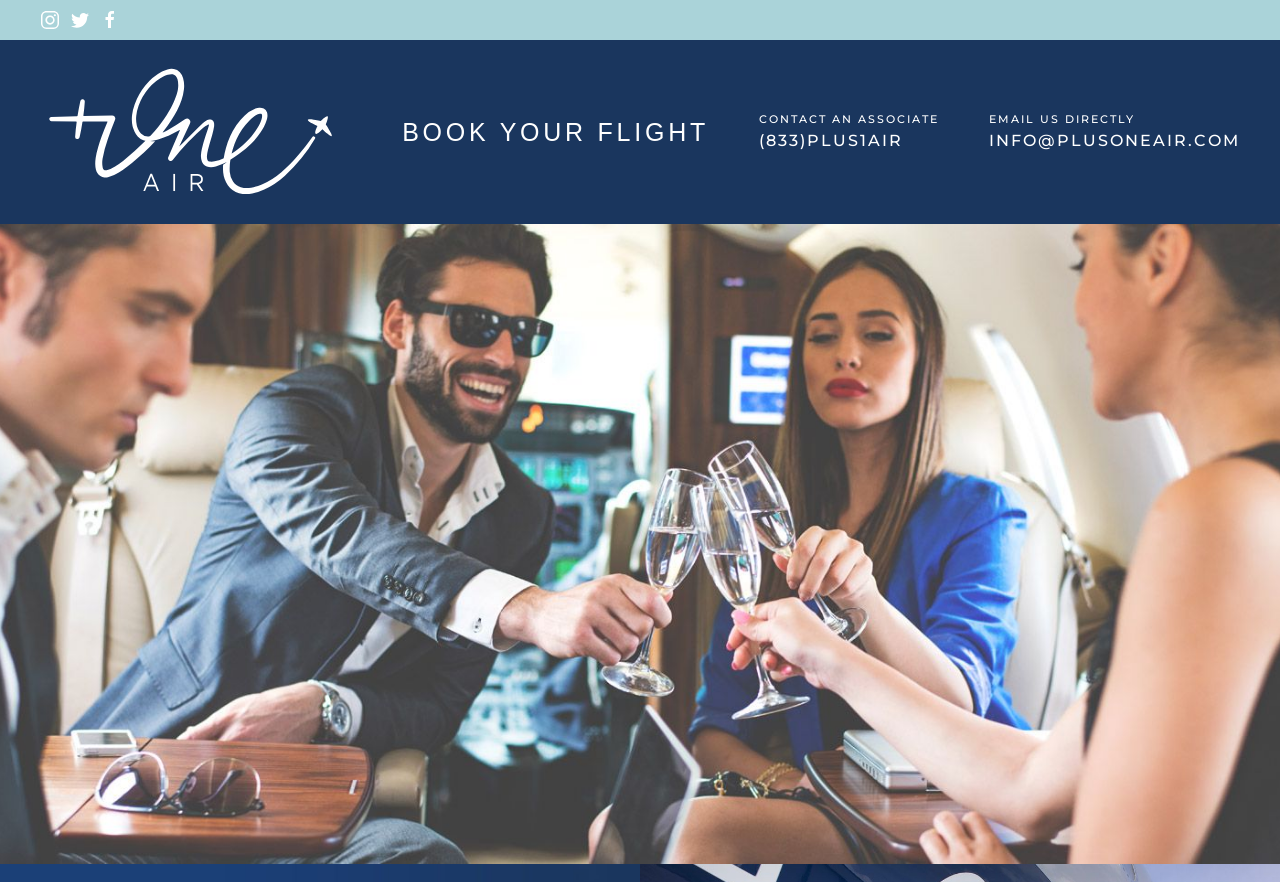How many social media links are present on the webpage?
Using the picture, provide a one-word or short phrase answer.

Three